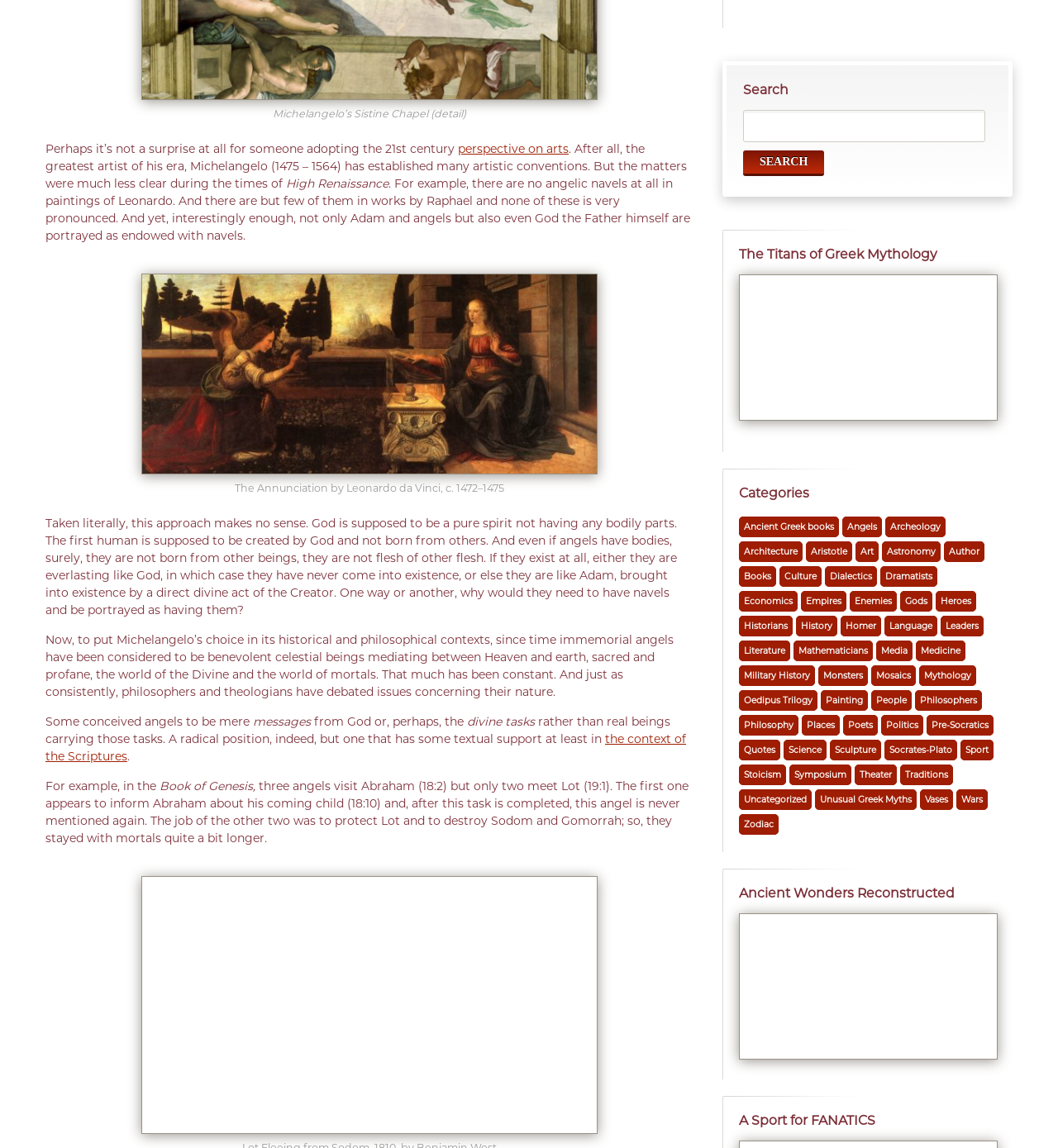Refer to the image and answer the question with as much detail as possible: What is the topic of the article?

The topic of the article can be inferred from the text content, which discusses the concept of angels in the context of art and philosophy, specifically in relation to Michelangelo's Sistine Chapel.